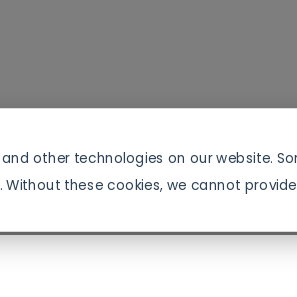Please give a short response to the question using one word or a phrase:
What is the price of the bandana?

$4.90